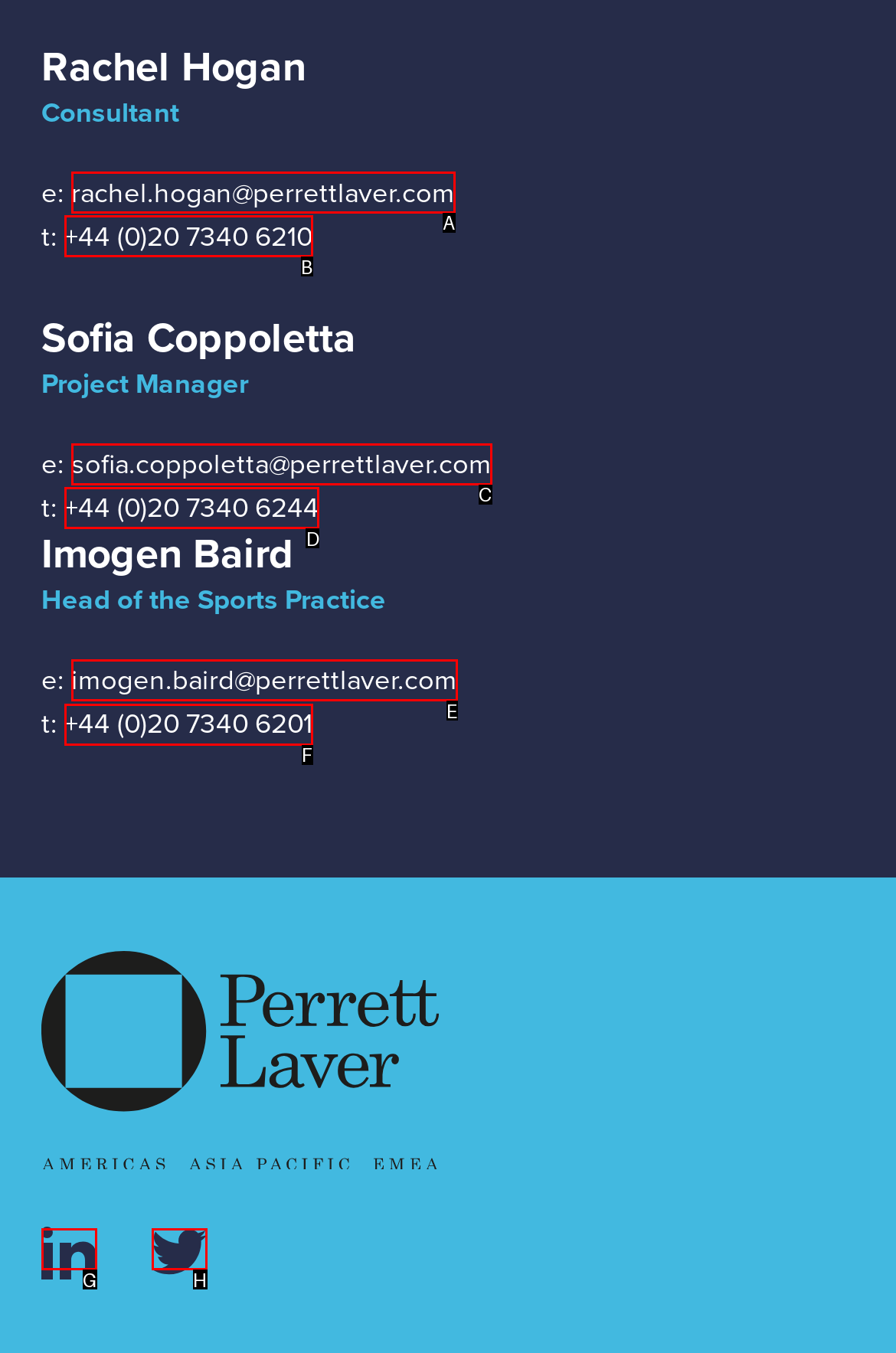Which option should be clicked to execute the following task: Call Sofia Coppoletta? Respond with the letter of the selected option.

D